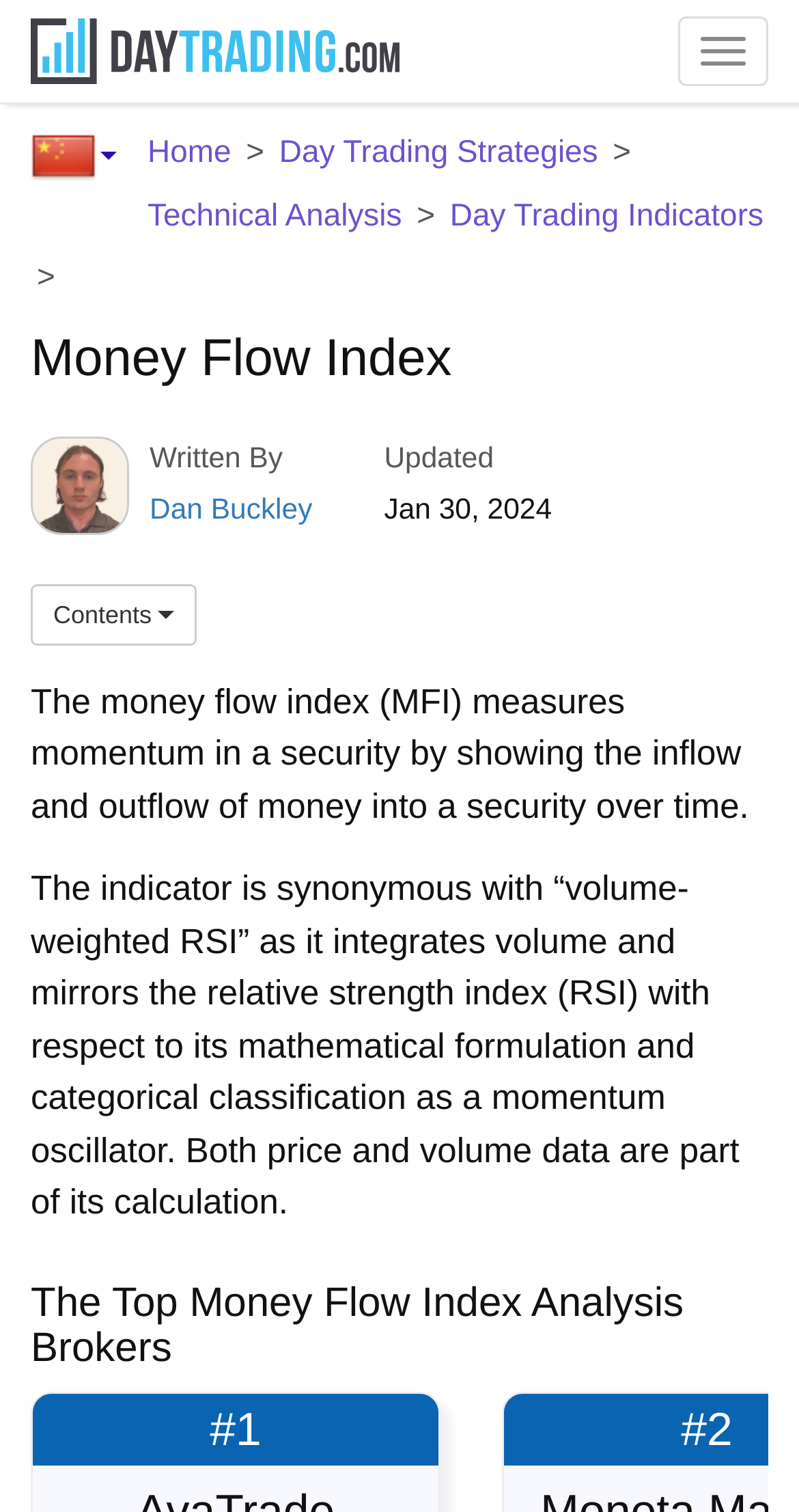Please identify the bounding box coordinates of the area that needs to be clicked to follow this instruction: "Toggle navigation".

[0.849, 0.011, 0.962, 0.057]